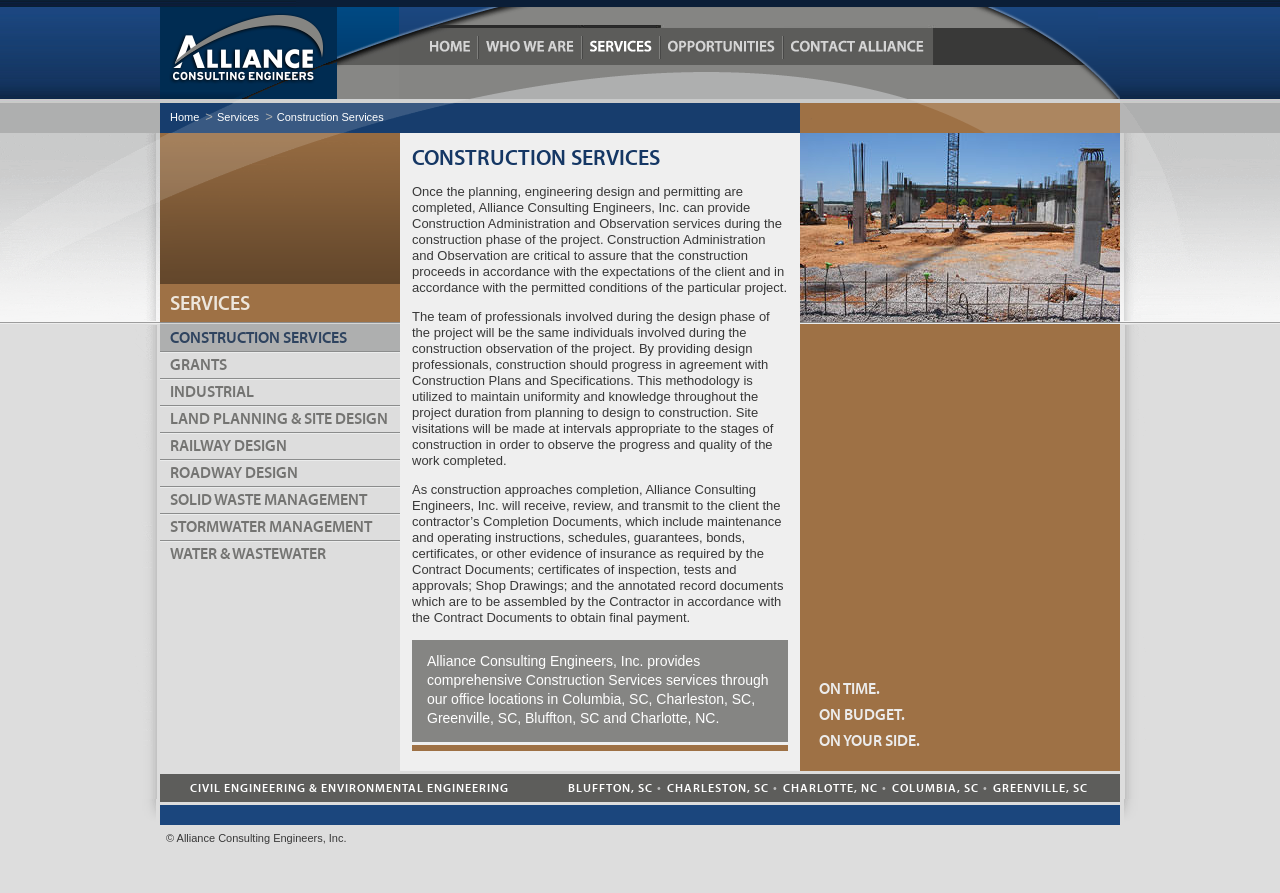Point out the bounding box coordinates of the section to click in order to follow this instruction: "Check the price in GBP".

None